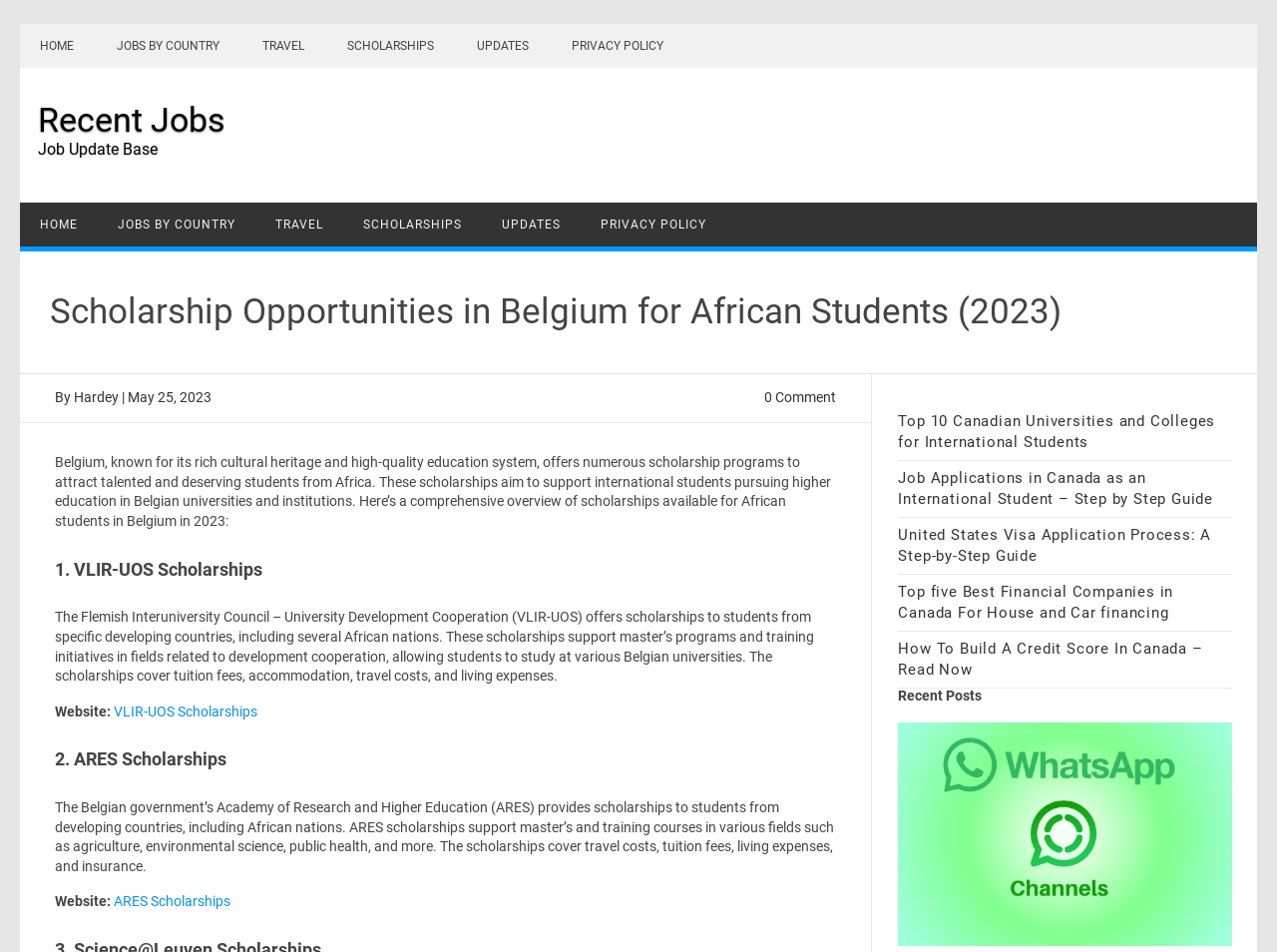Determine the bounding box coordinates of the clickable region to carry out the instruction: "Click on 'VLIR-UOS Scholarships'".

[0.089, 0.739, 0.201, 0.755]